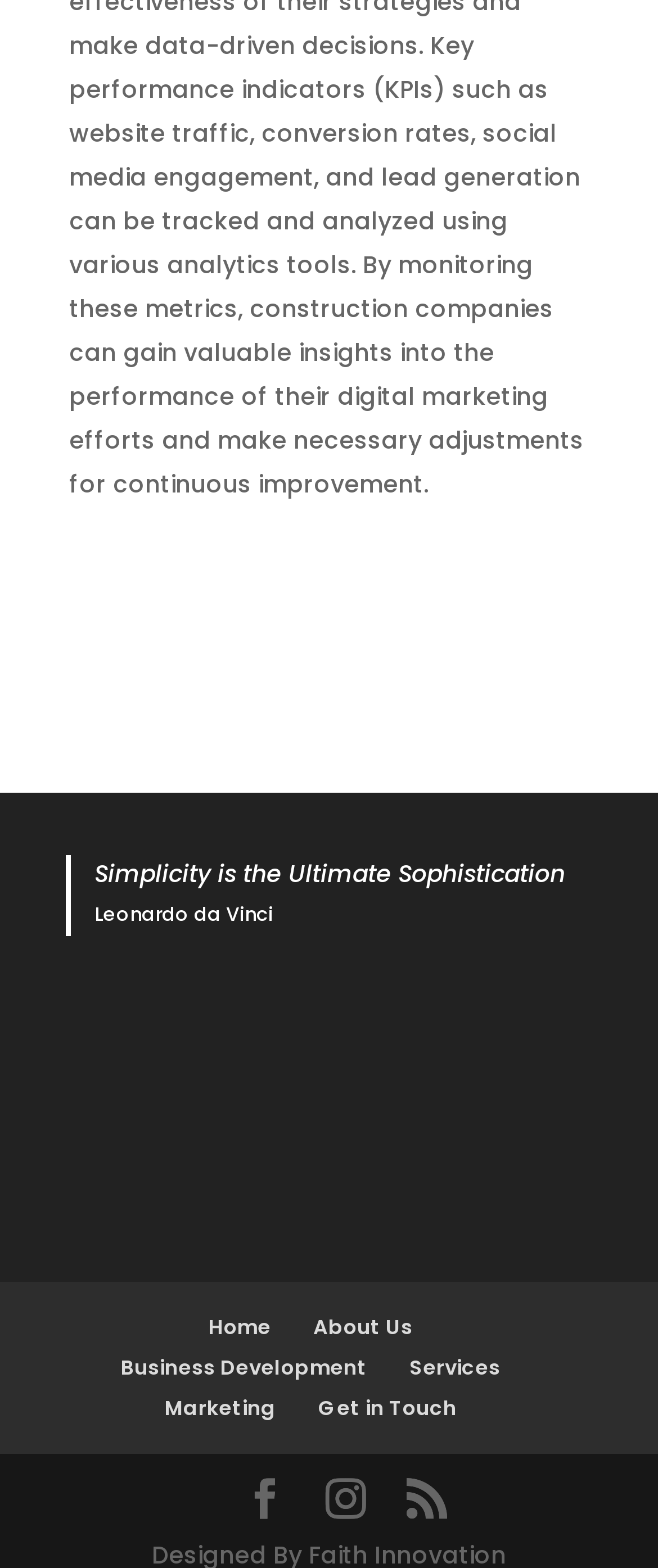What is the vertical position of the 'About Us' link?
Using the image as a reference, give a one-word or short phrase answer.

0.837